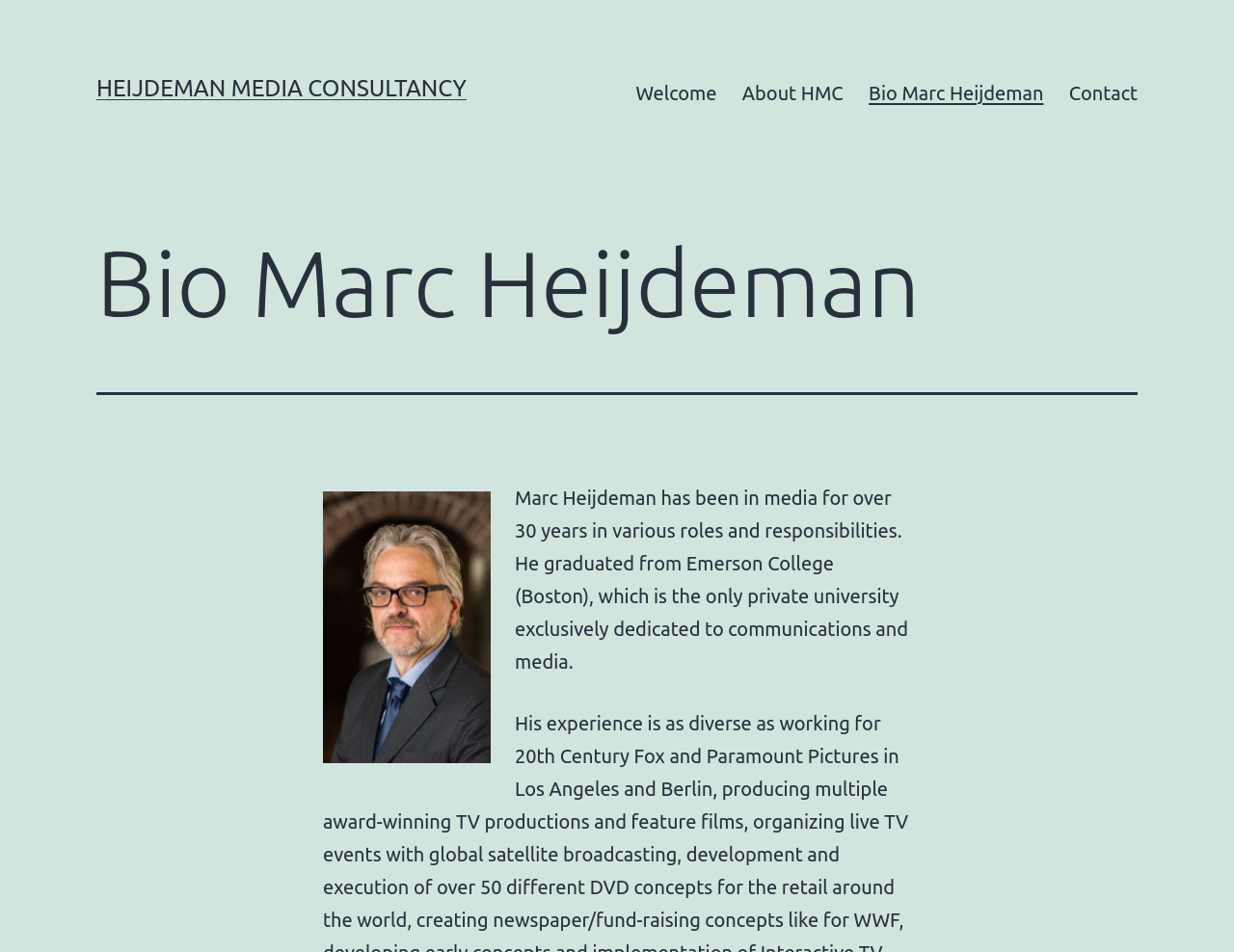Find the bounding box coordinates for the HTML element specified by: "Bio Marc Heijdeman".

[0.694, 0.073, 0.856, 0.123]